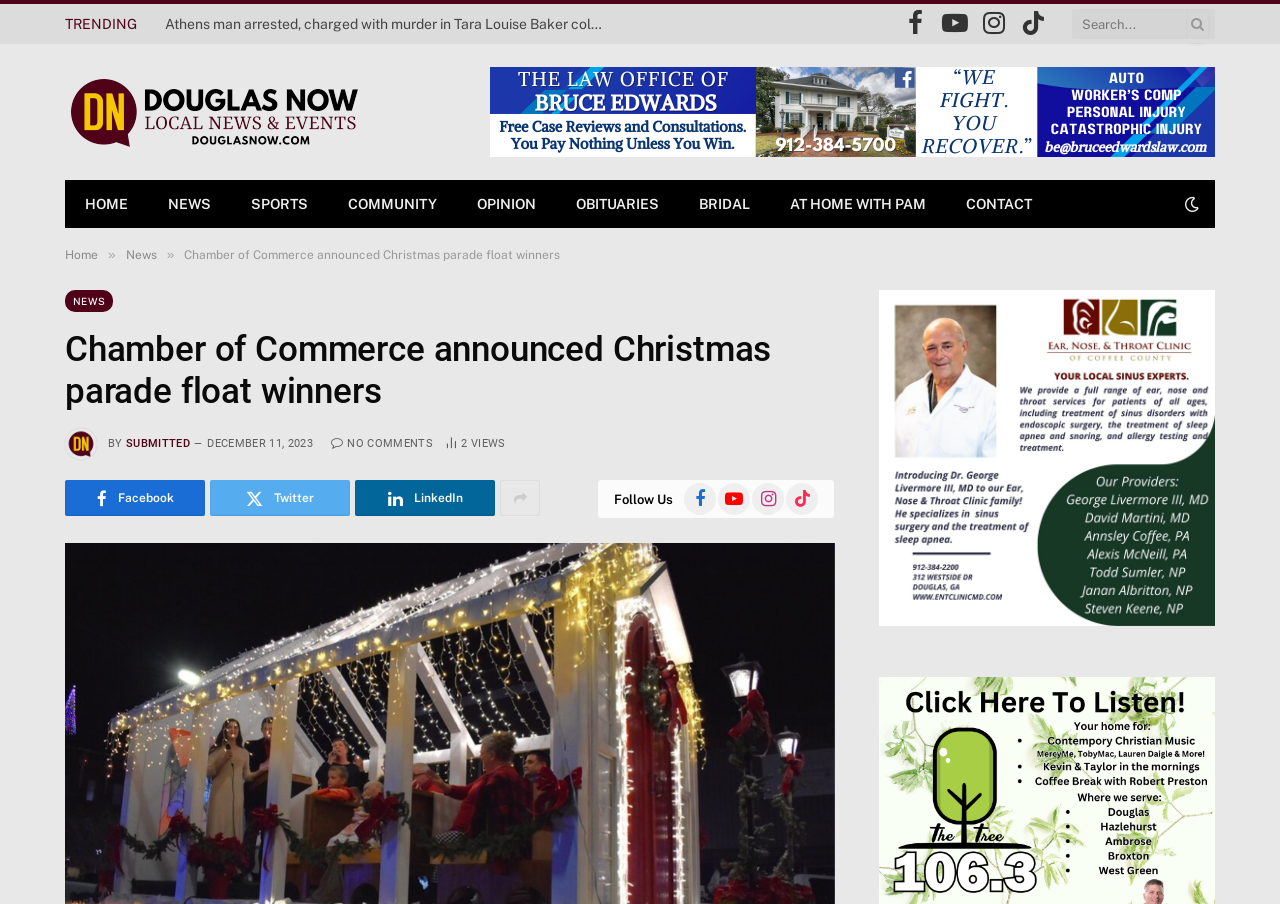Kindly provide the bounding box coordinates of the section you need to click on to fulfill the given instruction: "Search for something".

[0.838, 0.006, 0.949, 0.048]